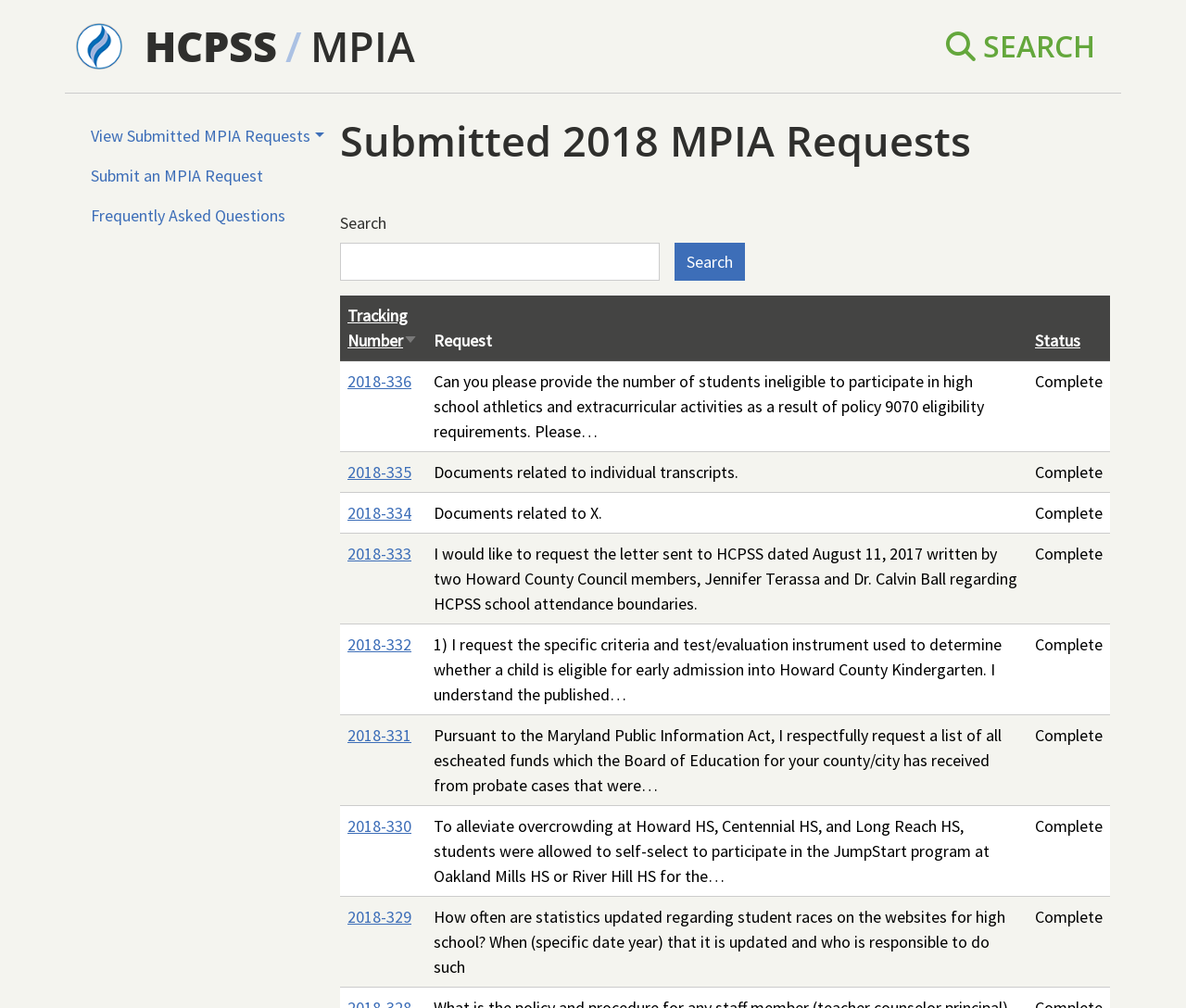Respond to the question with just a single word or phrase: 
What is the status of the MPIA request with tracking number 2018-336?

Complete